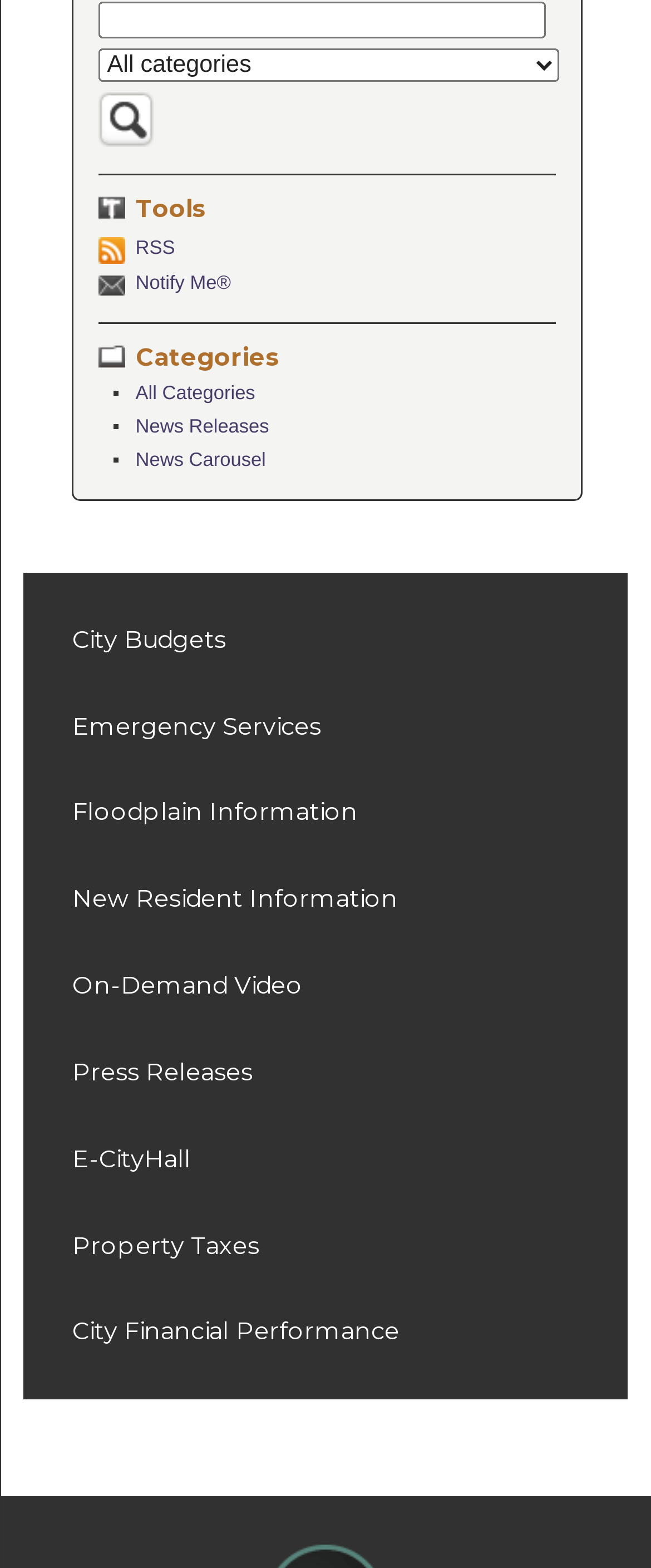Based on the element description "Menu", predict the bounding box coordinates of the UI element.

None